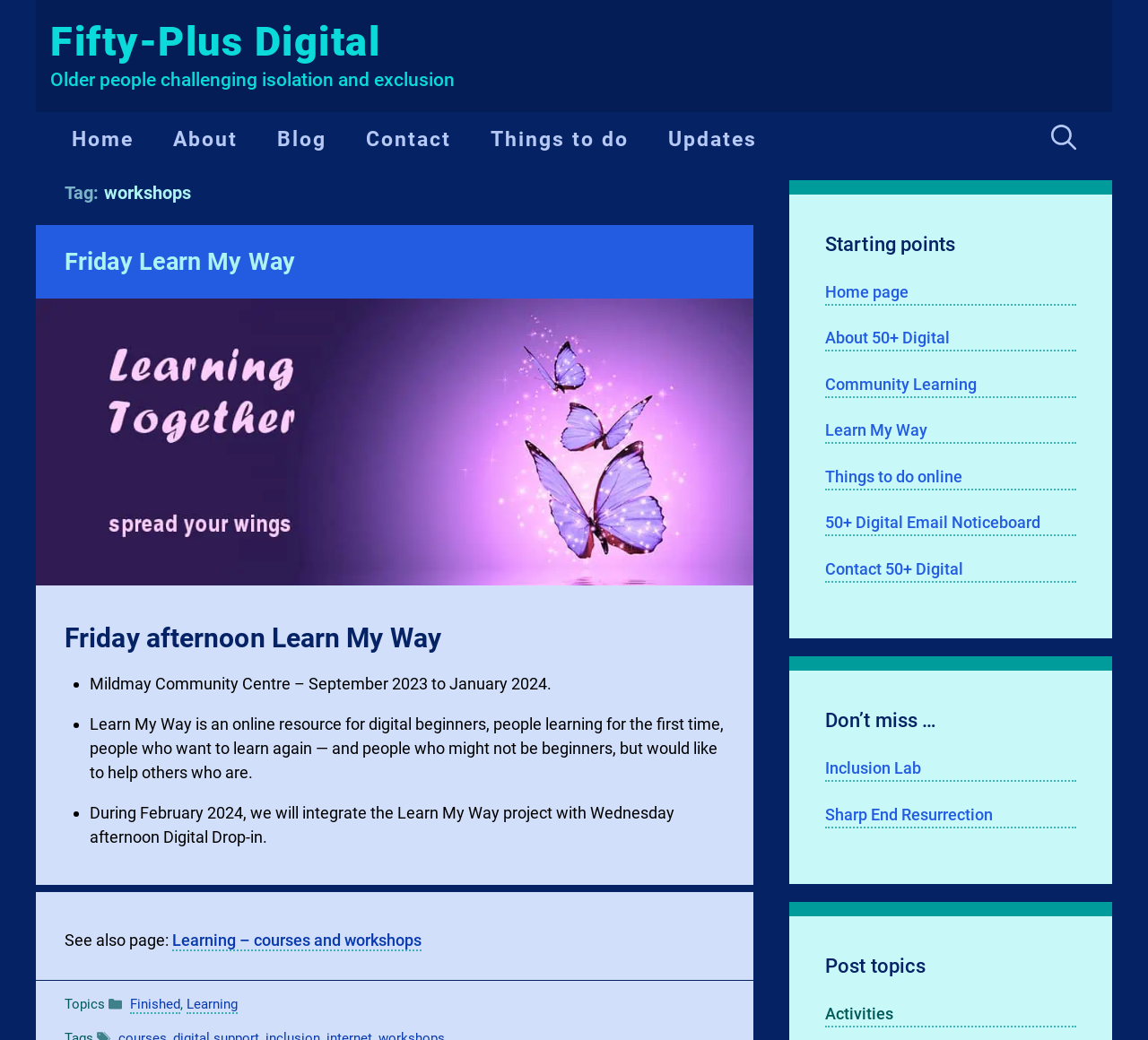Provide the bounding box coordinates for the UI element that is described as: "Things to do online".

[0.719, 0.446, 0.938, 0.471]